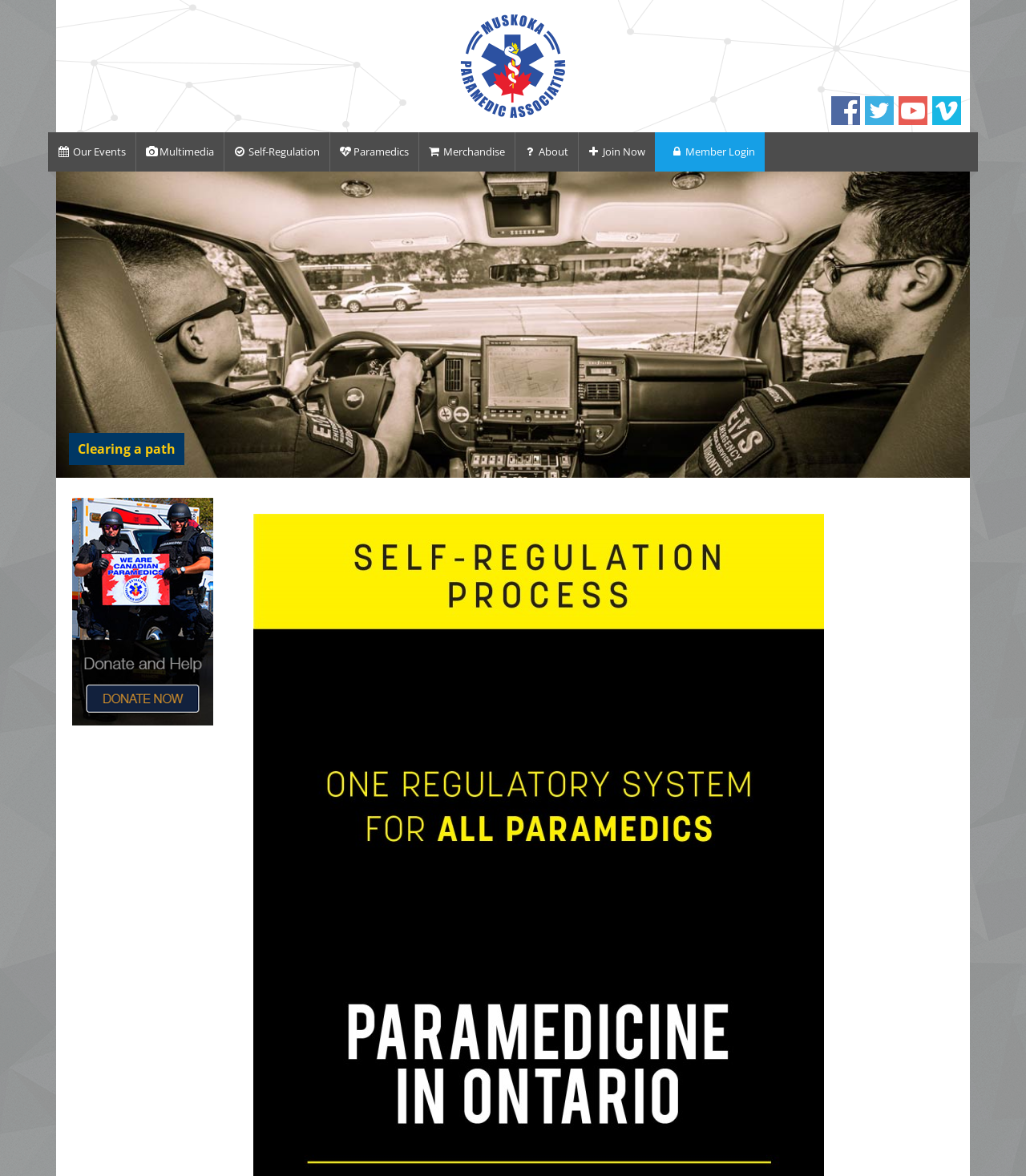What is the text of the first link on the top? Examine the screenshot and reply using just one word or a brief phrase.

MPA - Paramedic Self-Regulation Process